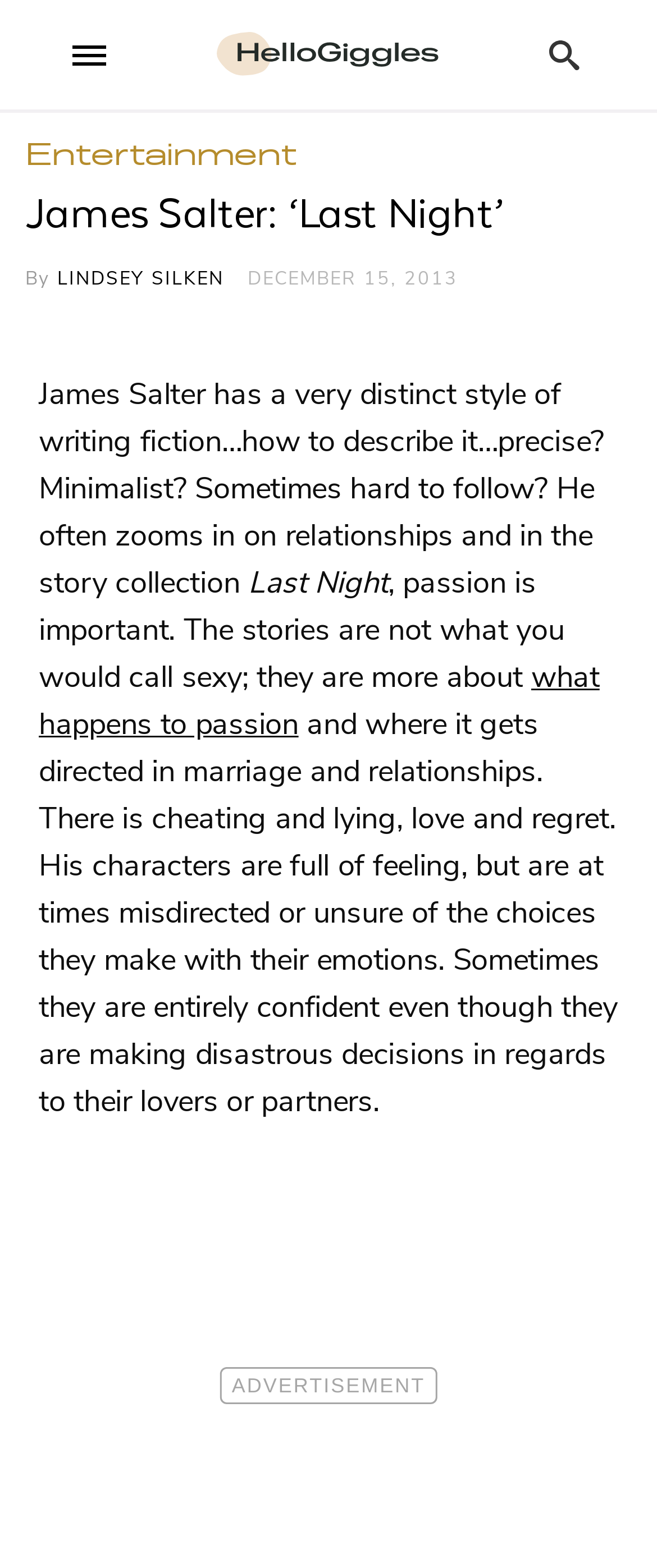Who is the author of the article?
Kindly offer a comprehensive and detailed response to the question.

The author of the article is Lindsey Silken, who wrote about James Salter's story collection, 'Last Night'. The article provides an analysis of Salter's writing style and the themes explored in the story collection.